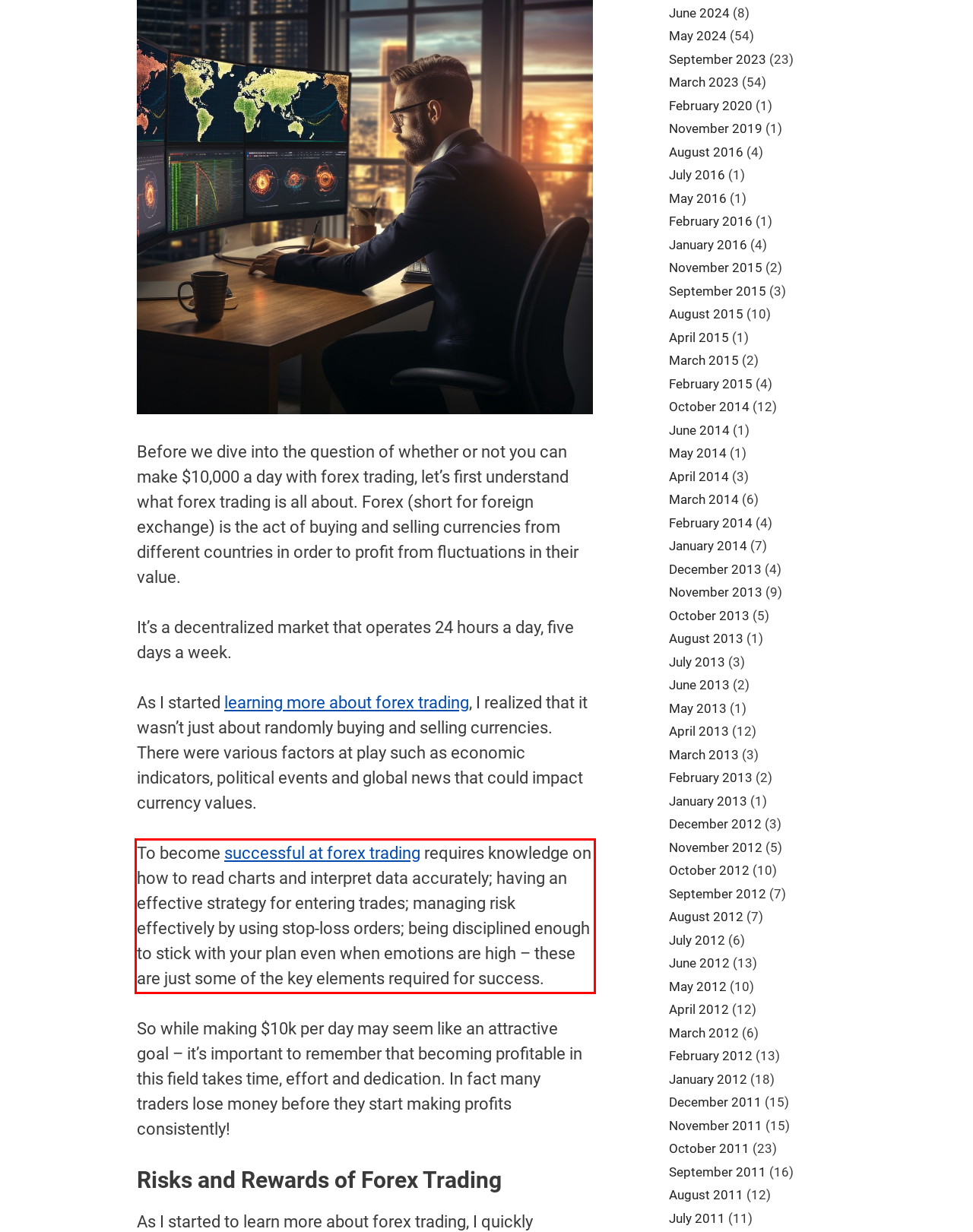Using the provided screenshot of a webpage, recognize the text inside the red rectangle bounding box by performing OCR.

To become successful at forex trading requires knowledge on how to read charts and interpret data accurately; having an effective strategy for entering trades; managing risk effectively by using stop-loss orders; being disciplined enough to stick with your plan even when emotions are high – these are just some of the key elements required for success.